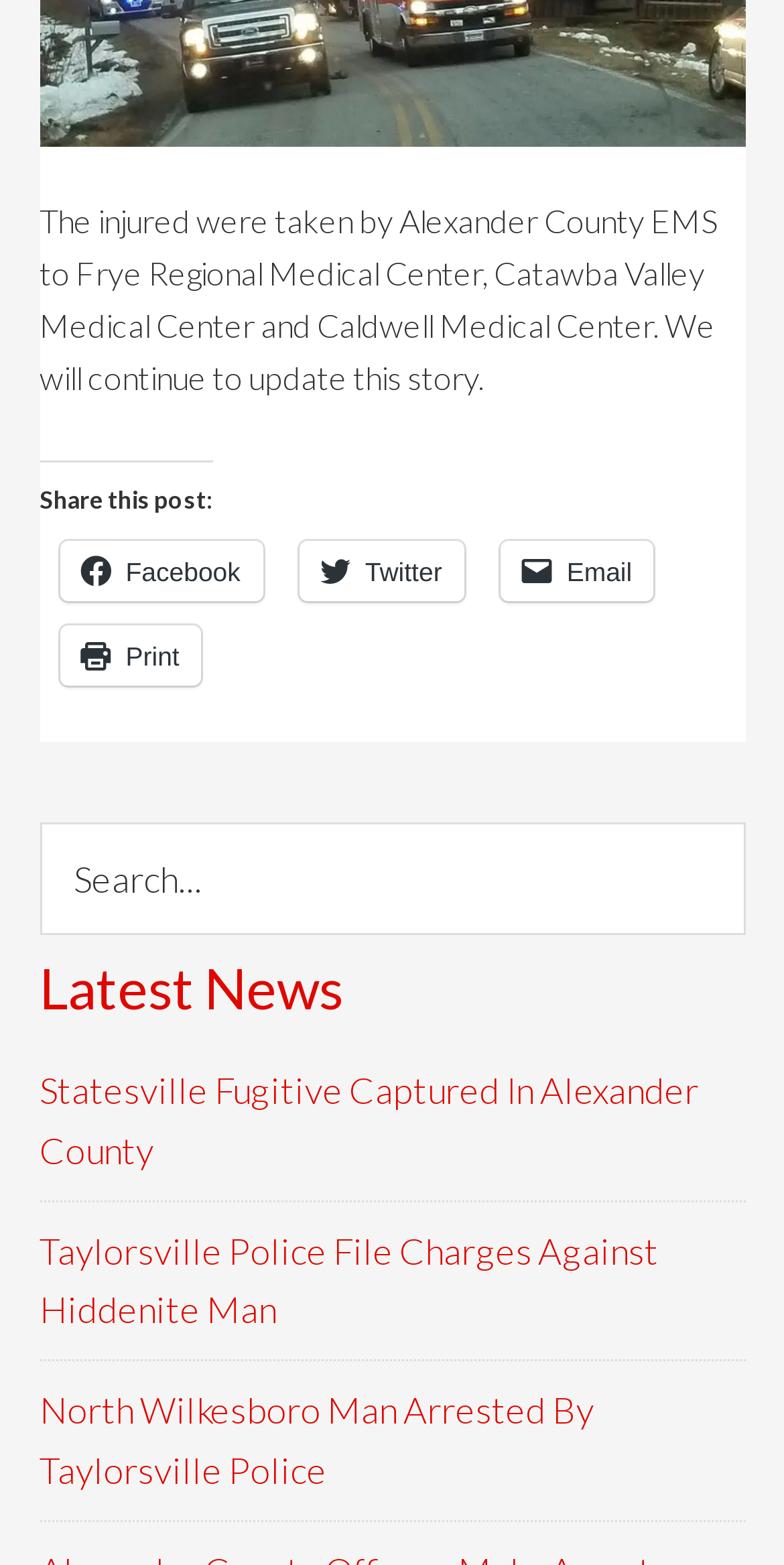What is the purpose of the search box?
Please provide a single word or phrase as your answer based on the screenshot.

To search the website